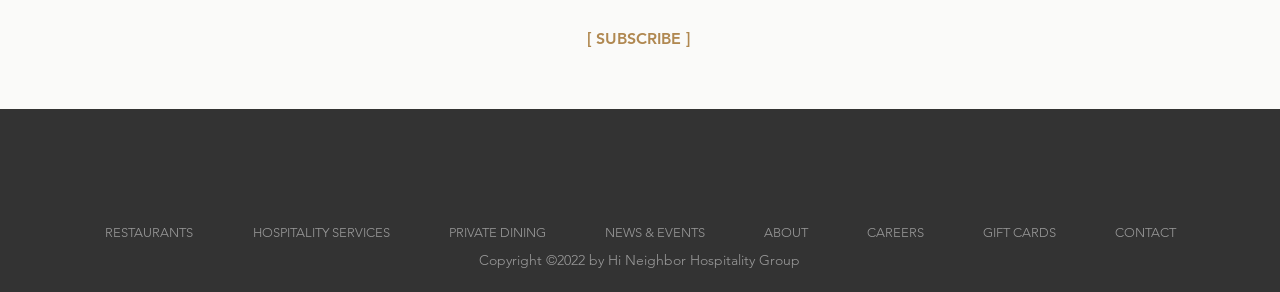Can you specify the bounding box coordinates for the region that should be clicked to fulfill this instruction: "Read news and events".

[0.45, 0.696, 0.574, 0.902]